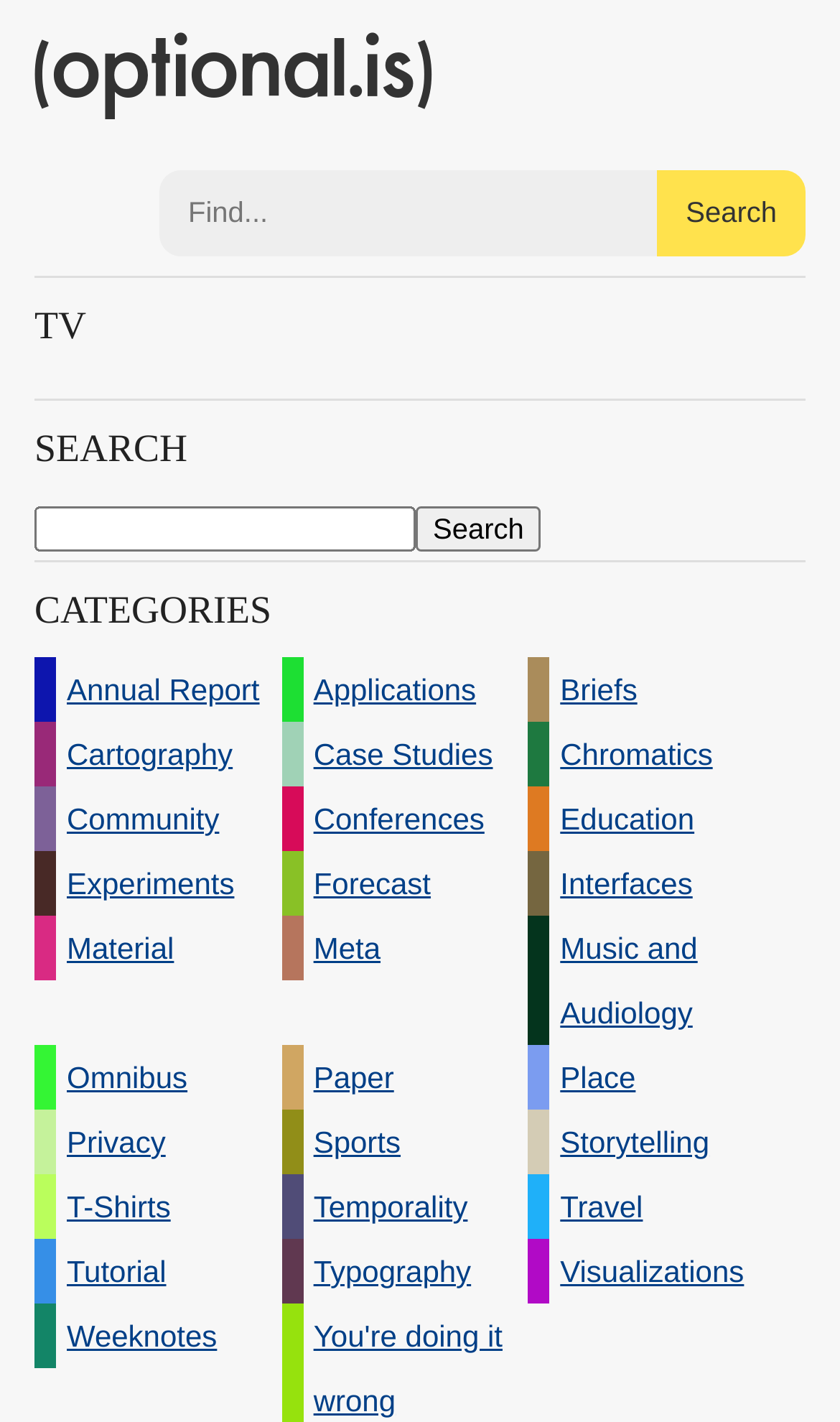Please specify the bounding box coordinates of the clickable region necessary for completing the following instruction: "Enter a search query". The coordinates must consist of four float numbers between 0 and 1, i.e., [left, top, right, bottom].

[0.041, 0.356, 0.495, 0.388]